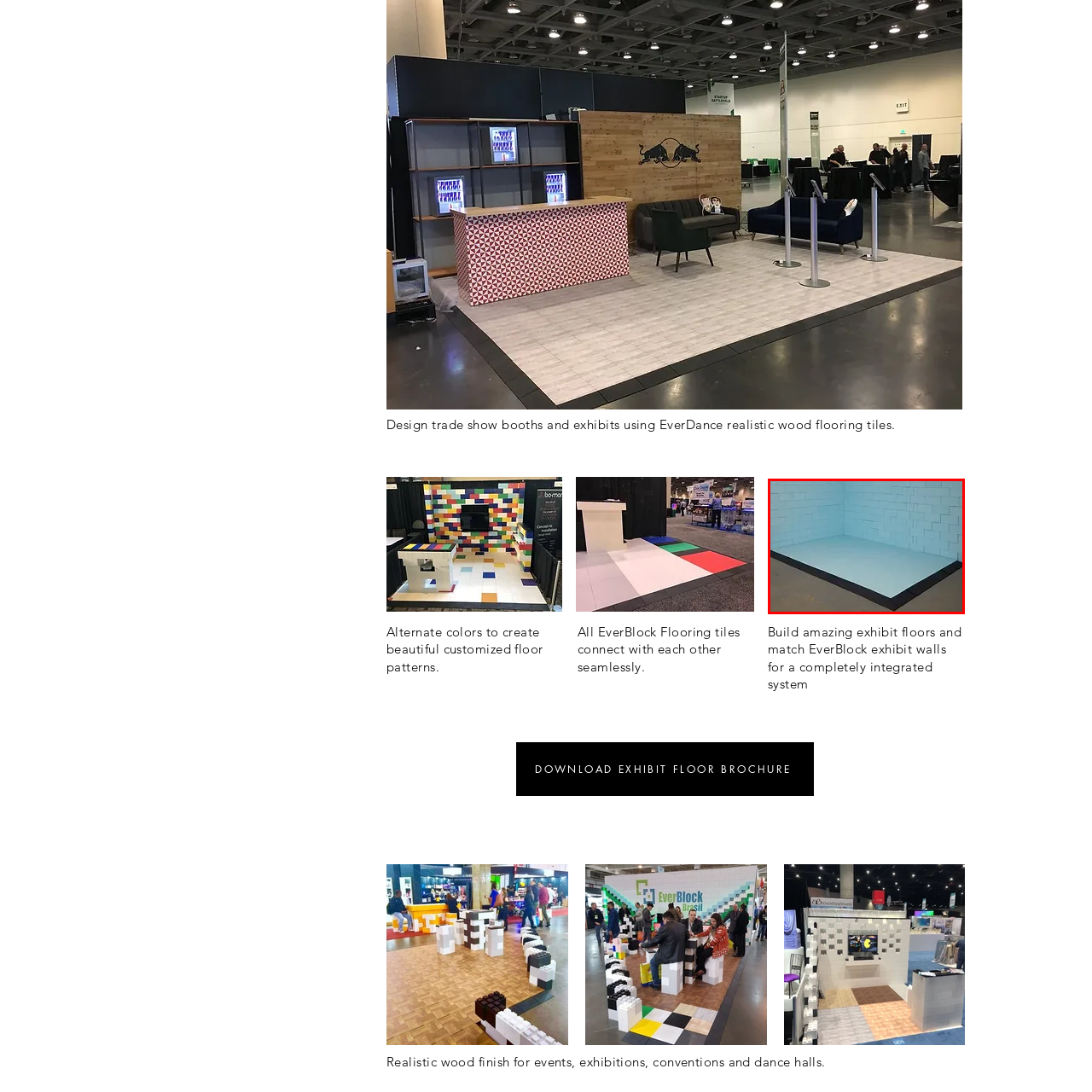Direct your attention to the segment of the image enclosed by the red boundary and answer the ensuing question in detail: What type of finish do the EverBlock manufacturing tiles have?

The caption specifically mentions that the EverBlock manufacturing tiles have a 'realistic wood finish', which implies that they are designed to mimic the appearance of real wood.